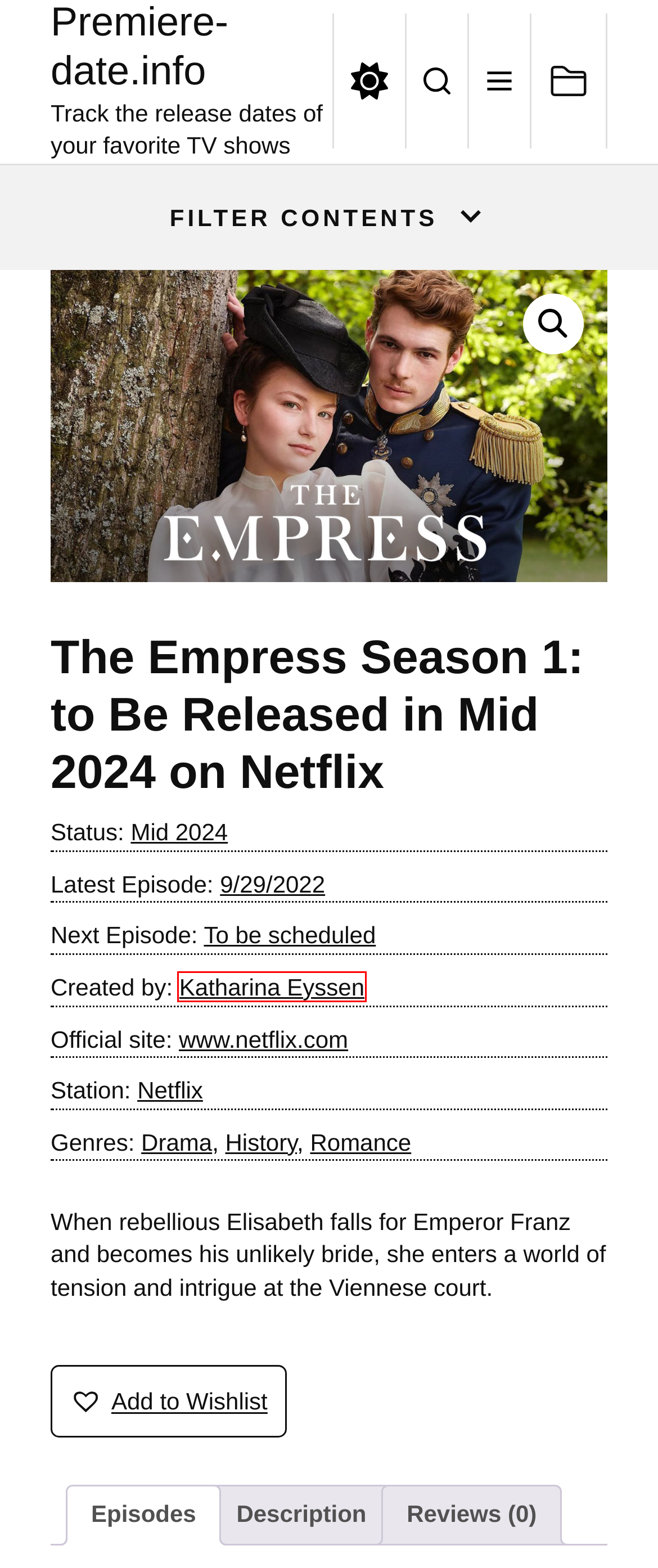Given a webpage screenshot with a red bounding box around a particular element, identify the best description of the new webpage that will appear after clicking on the element inside the red bounding box. Here are the candidates:
A. 9/29/2022 - Latest Episode Air Dates
B. Drama TV Shows - Premiere-date.info
C. Netflix Station - find all TV shows
D. Mid 2024 TV Shows - Premiere-date.info
E. To be scheduled - Next Episode Air Dates
F. Katharina Eyssen TV Shows - Premiere-date.info
G. Romance TV Shows - Premiere-date.info
H. Episode Air Dates and TV Shows - Track the release dates of your favorite TV shows

F